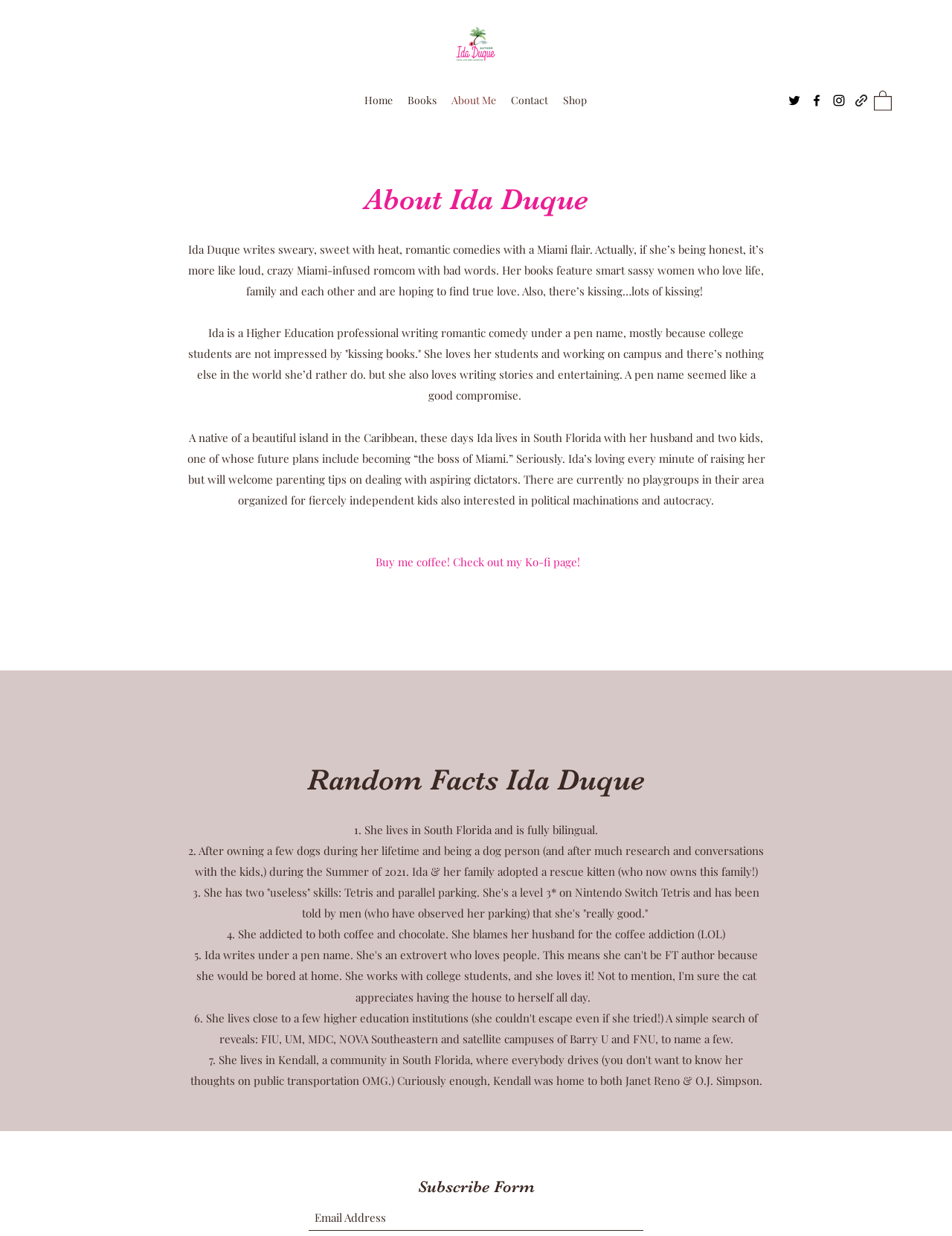Using the given description, provide the bounding box coordinates formatted as (top-left x, top-left y, bottom-right x, bottom-right y), with all values being floating point numbers between 0 and 1. Description: About Me

[0.467, 0.072, 0.529, 0.09]